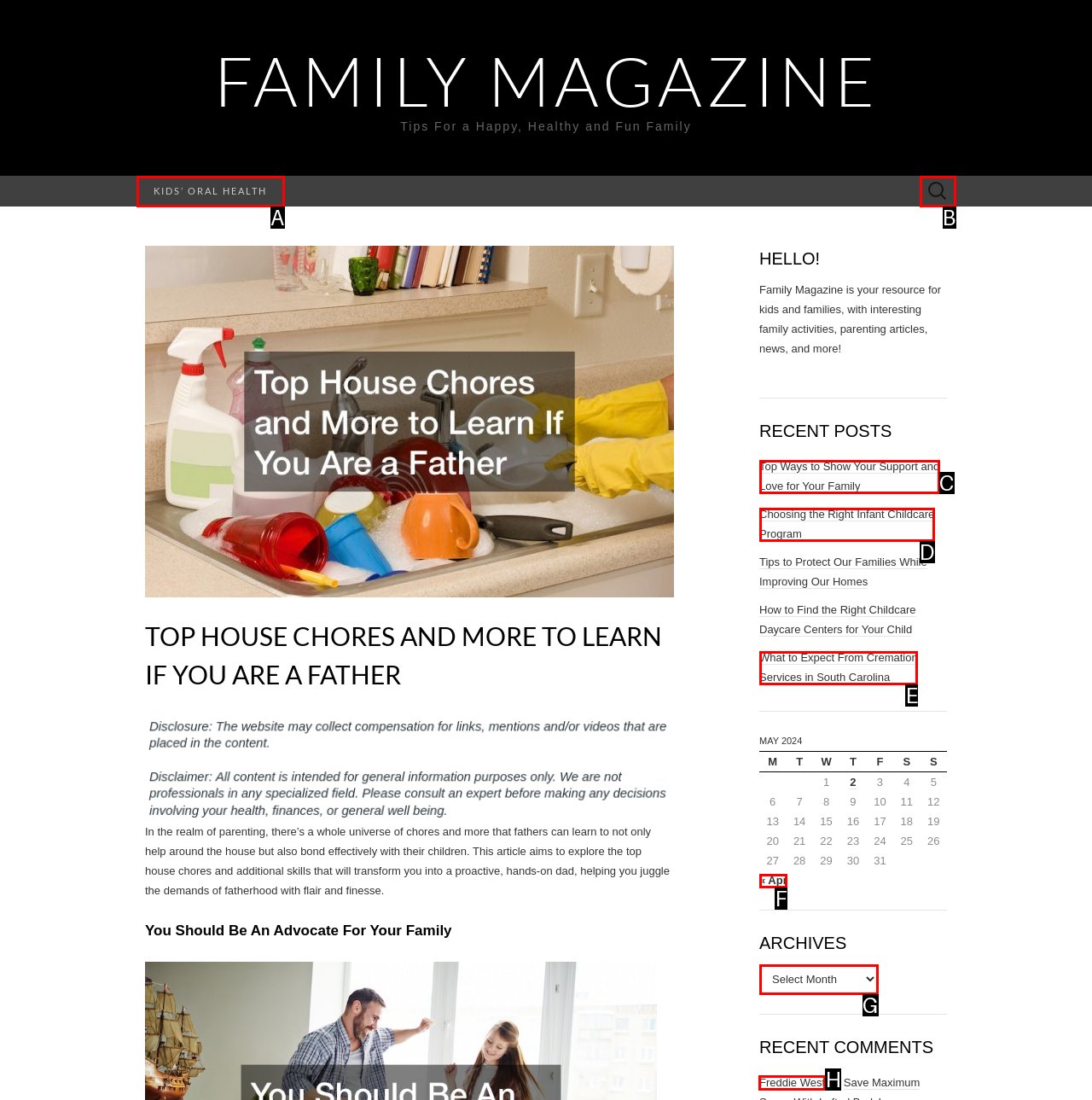Point out the UI element to be clicked for this instruction: Read the monetary policy statement on 11 April 2024. Provide the answer as the letter of the chosen element.

None